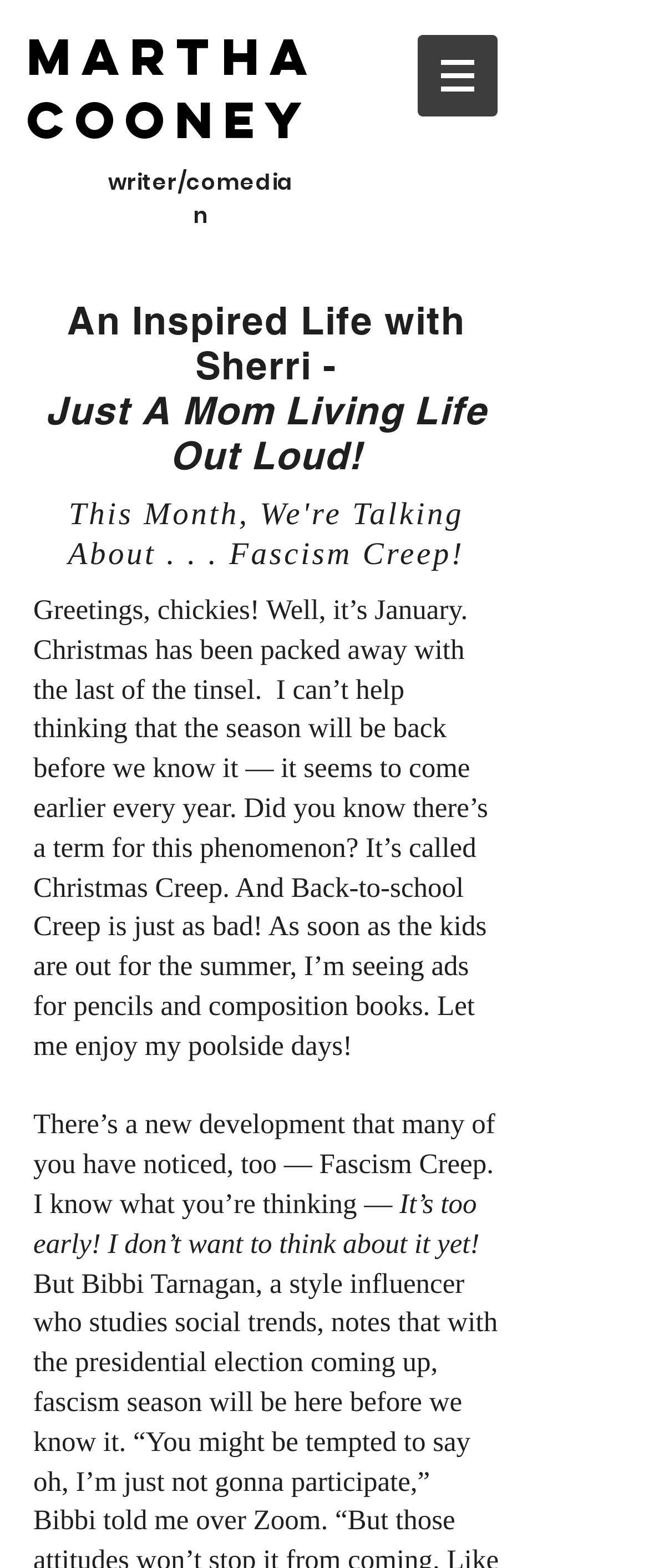What is the name of the inspired life podcast?
Answer the question with as much detail as possible.

The webpage has a heading element that mentions 'An Inspired Life with Sherri - Just A Mom Living Life Out Loud!', which suggests that 'An Inspired Life with Sherri' is the name of the podcast.